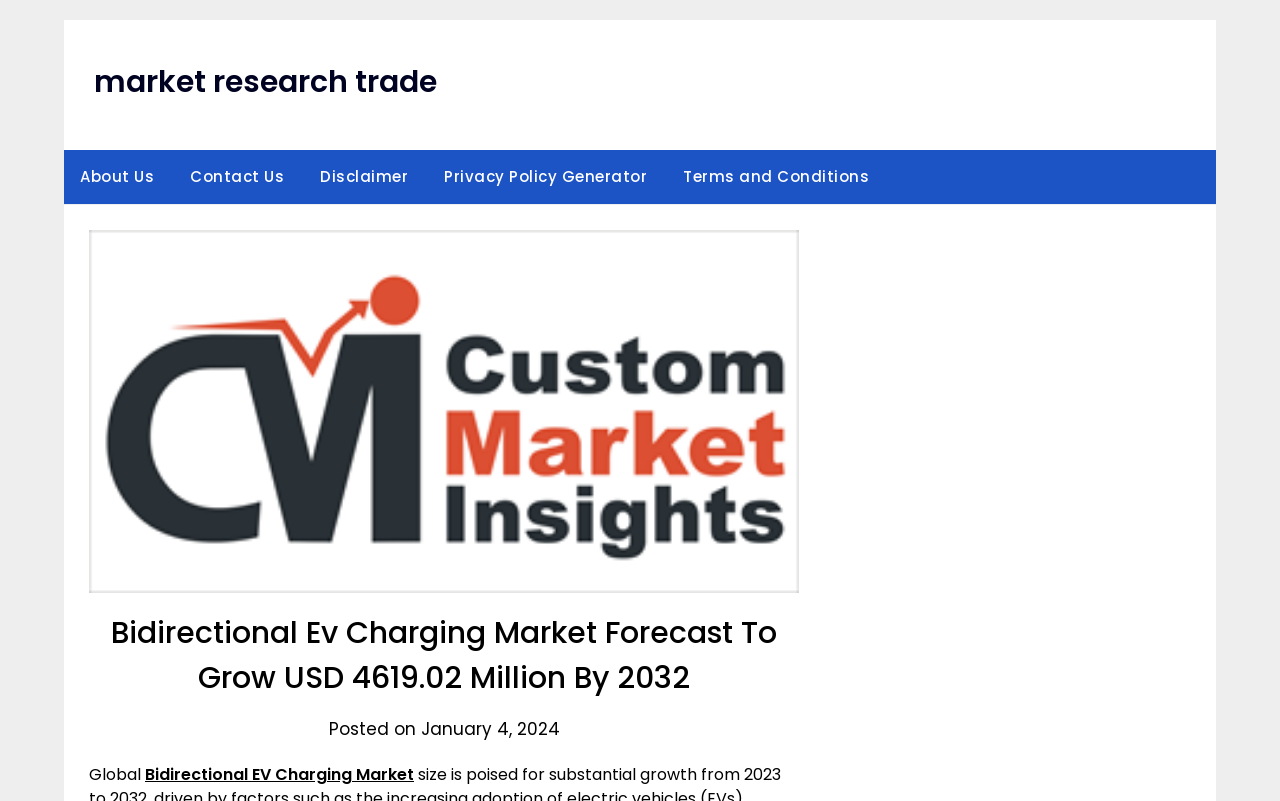Answer in one word or a short phrase: 
What is the name of the company providing custom market insights?

Custom Market Insights